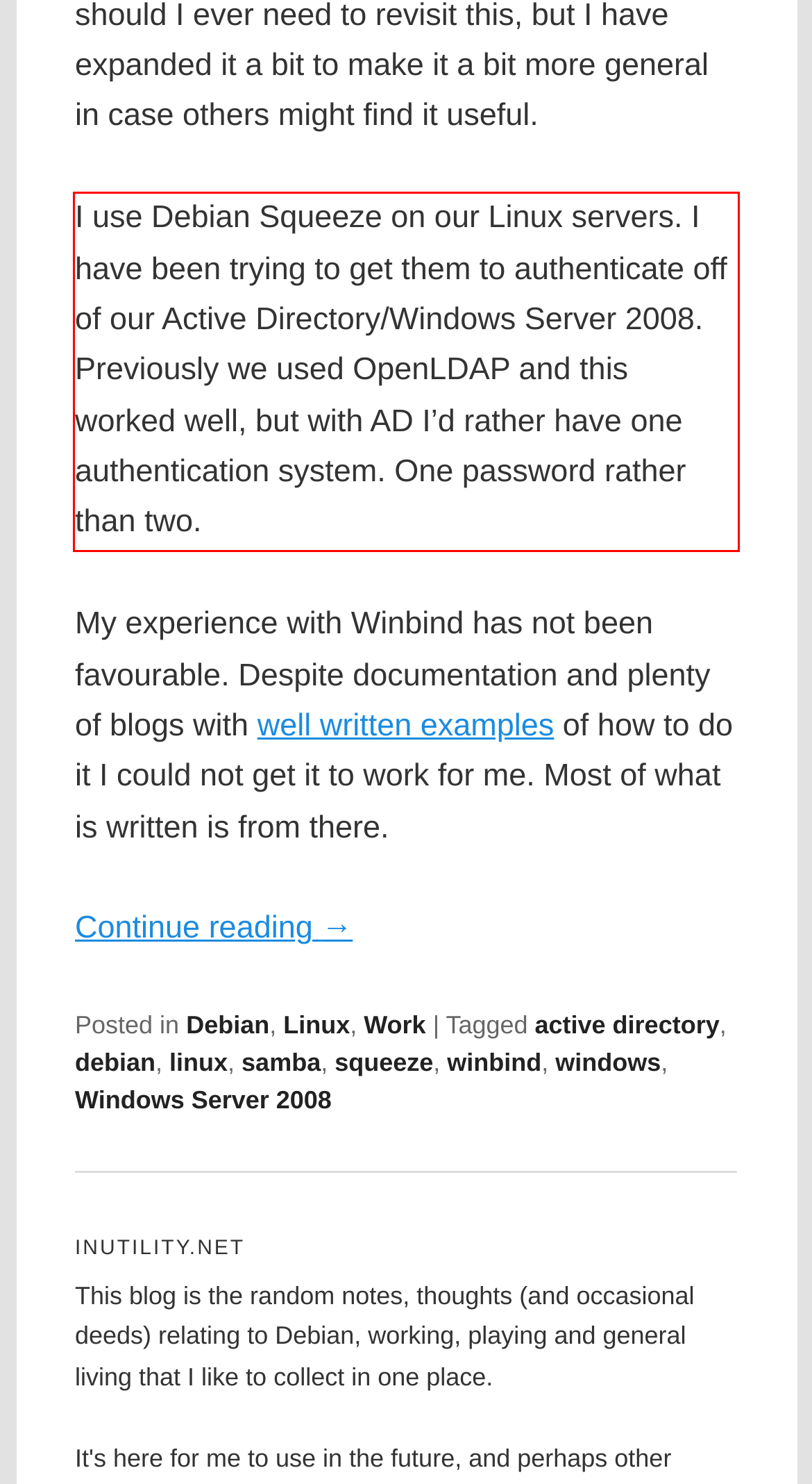Analyze the webpage screenshot and use OCR to recognize the text content in the red bounding box.

I use Debian Squeeze on our Linux servers. I have been trying to get them to authenticate off of our Active Directory/Windows Server 2008. Previously we used OpenLDAP and this worked well, but with AD I’d rather have one authentication system. One password rather than two.